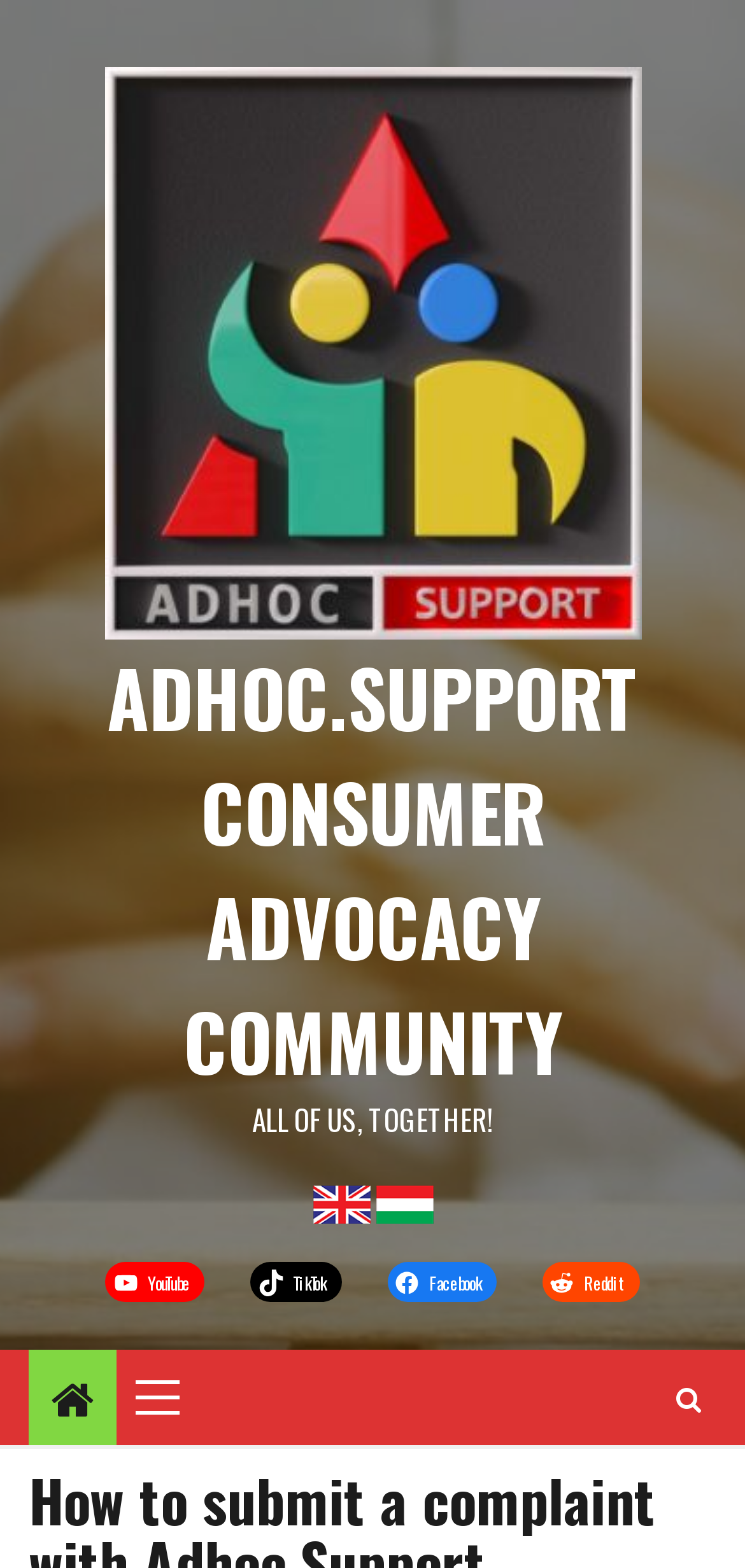Based on what you see in the screenshot, provide a thorough answer to this question: How many empty links are there?

I counted the number of link elements with empty text, which are located at the top of the webpage, and there are 3 in total.